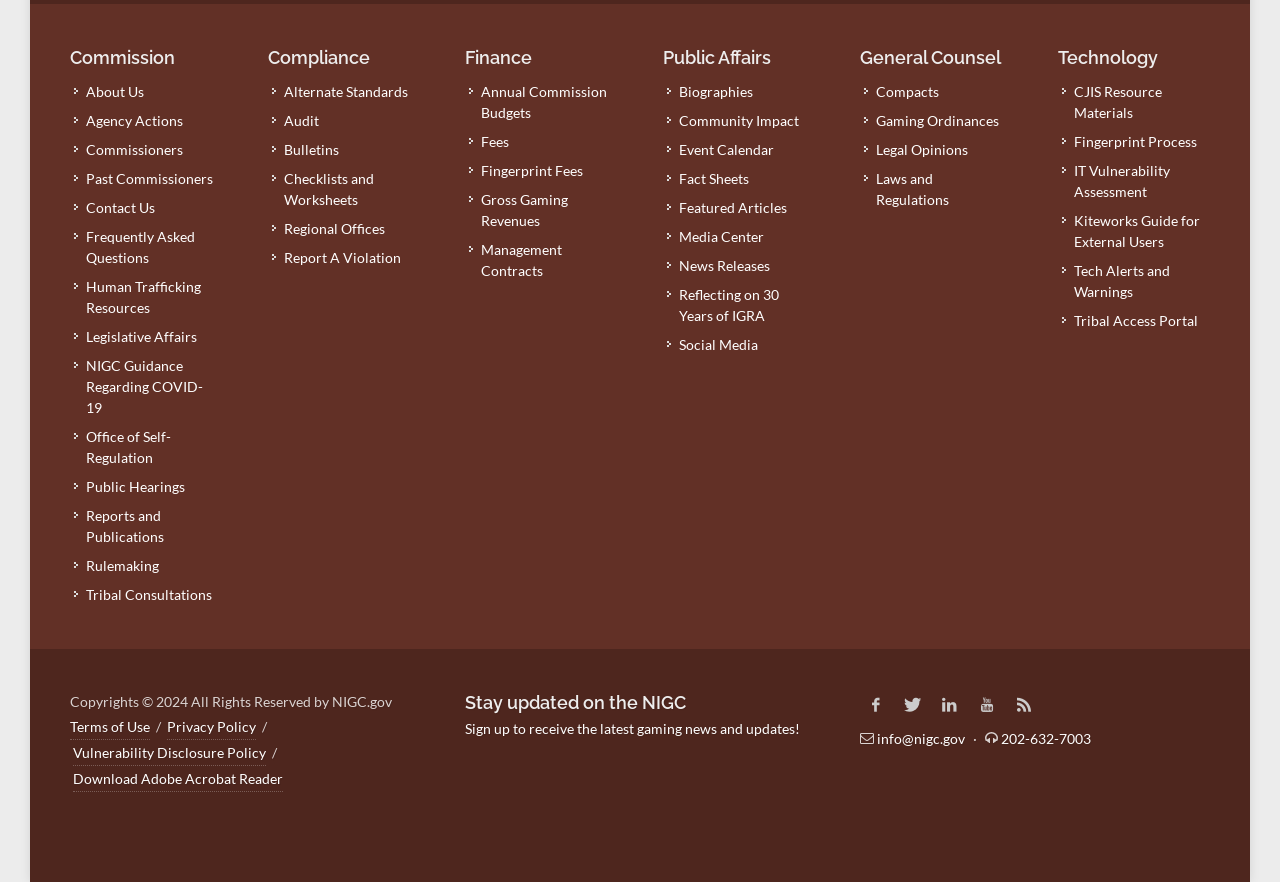Find and provide the bounding box coordinates for the UI element described here: "IT Vulnerability Assessment". The coordinates should be given as four float numbers between 0 and 1: [left, top, right, bottom].

[0.829, 0.181, 0.942, 0.229]